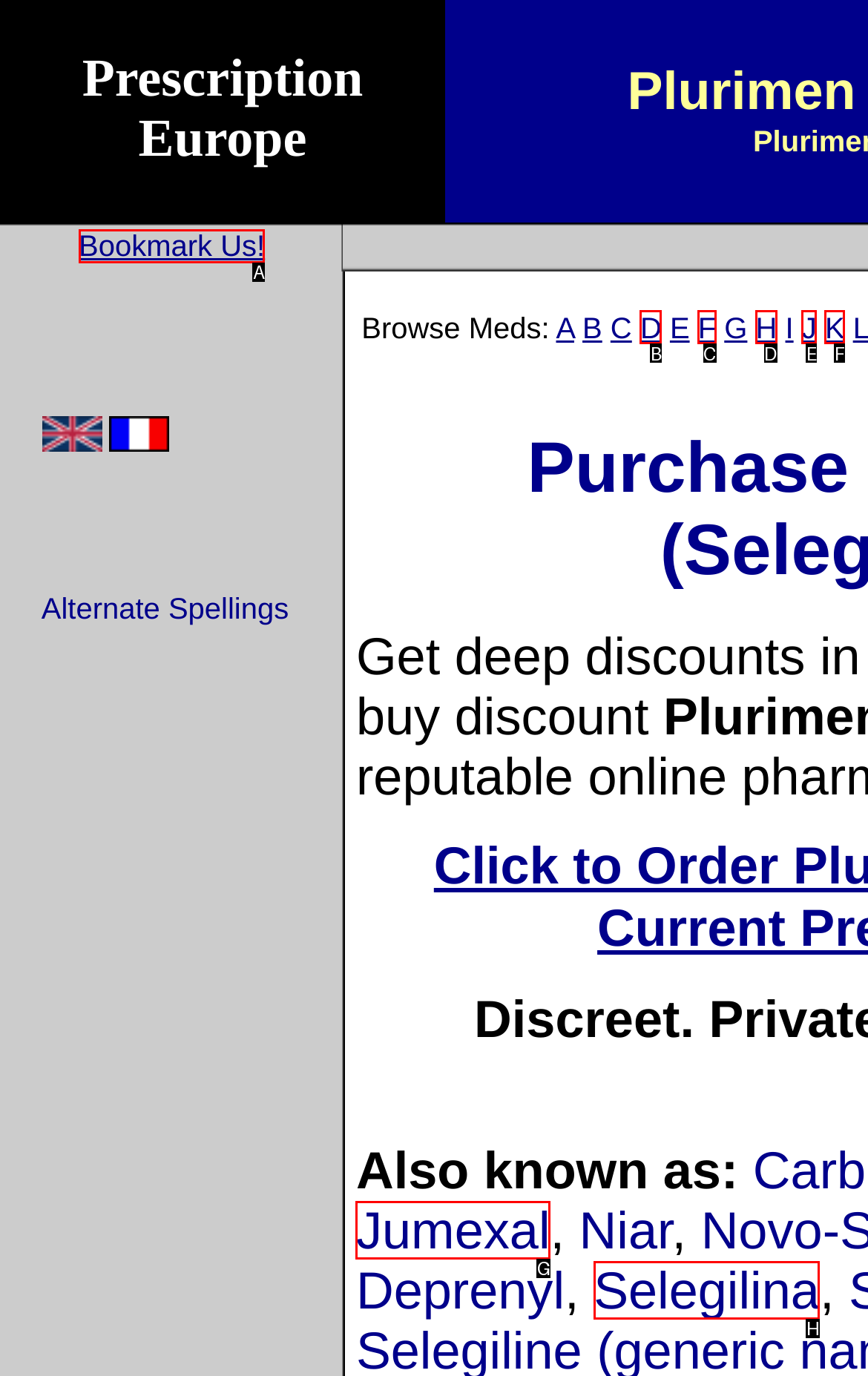For the task: Bookmark this page, specify the letter of the option that should be clicked. Answer with the letter only.

A